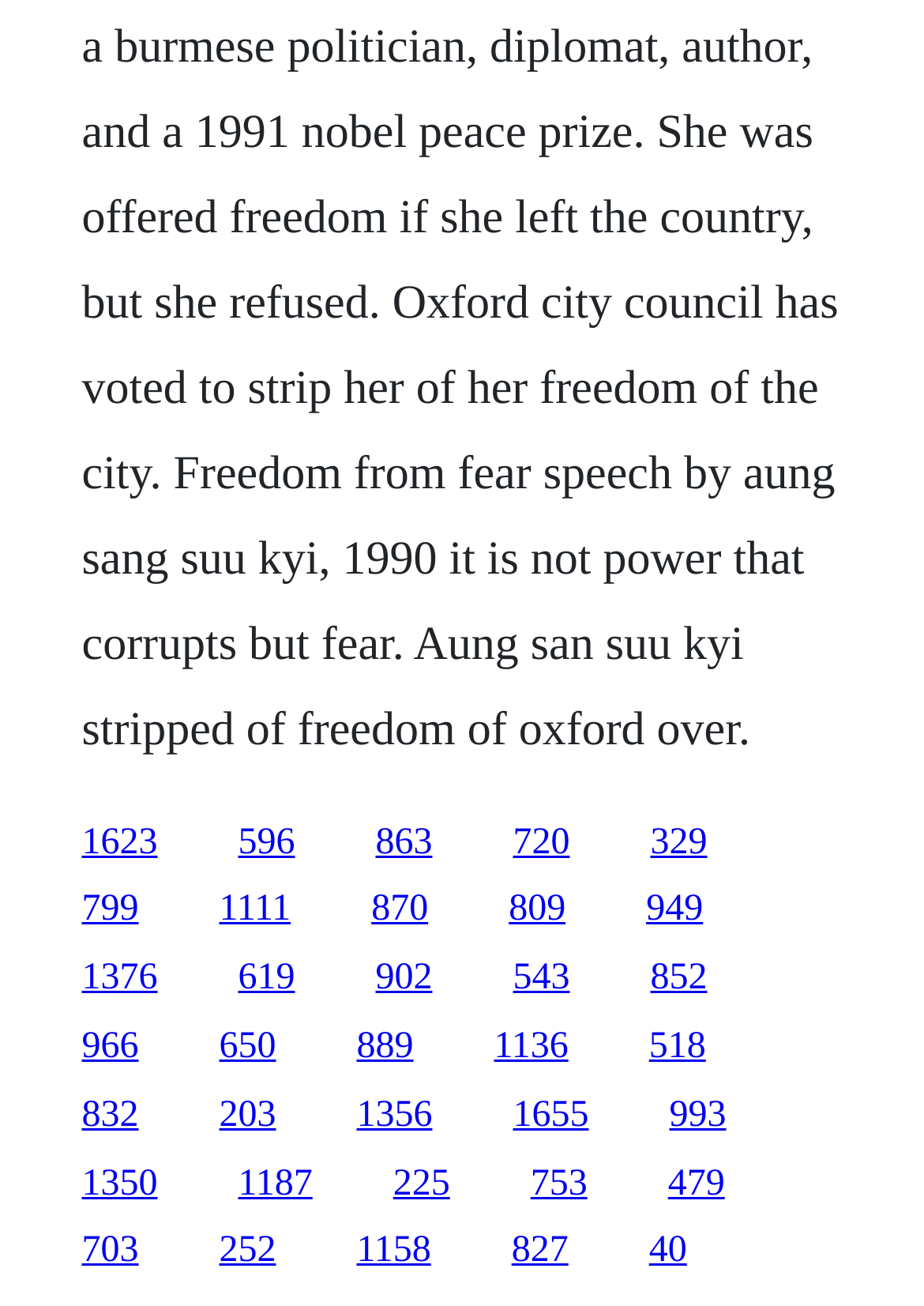Locate the bounding box of the UI element based on this description: "966". Provide four float numbers between 0 and 1 as [left, top, right, bottom].

[0.088, 0.786, 0.15, 0.817]